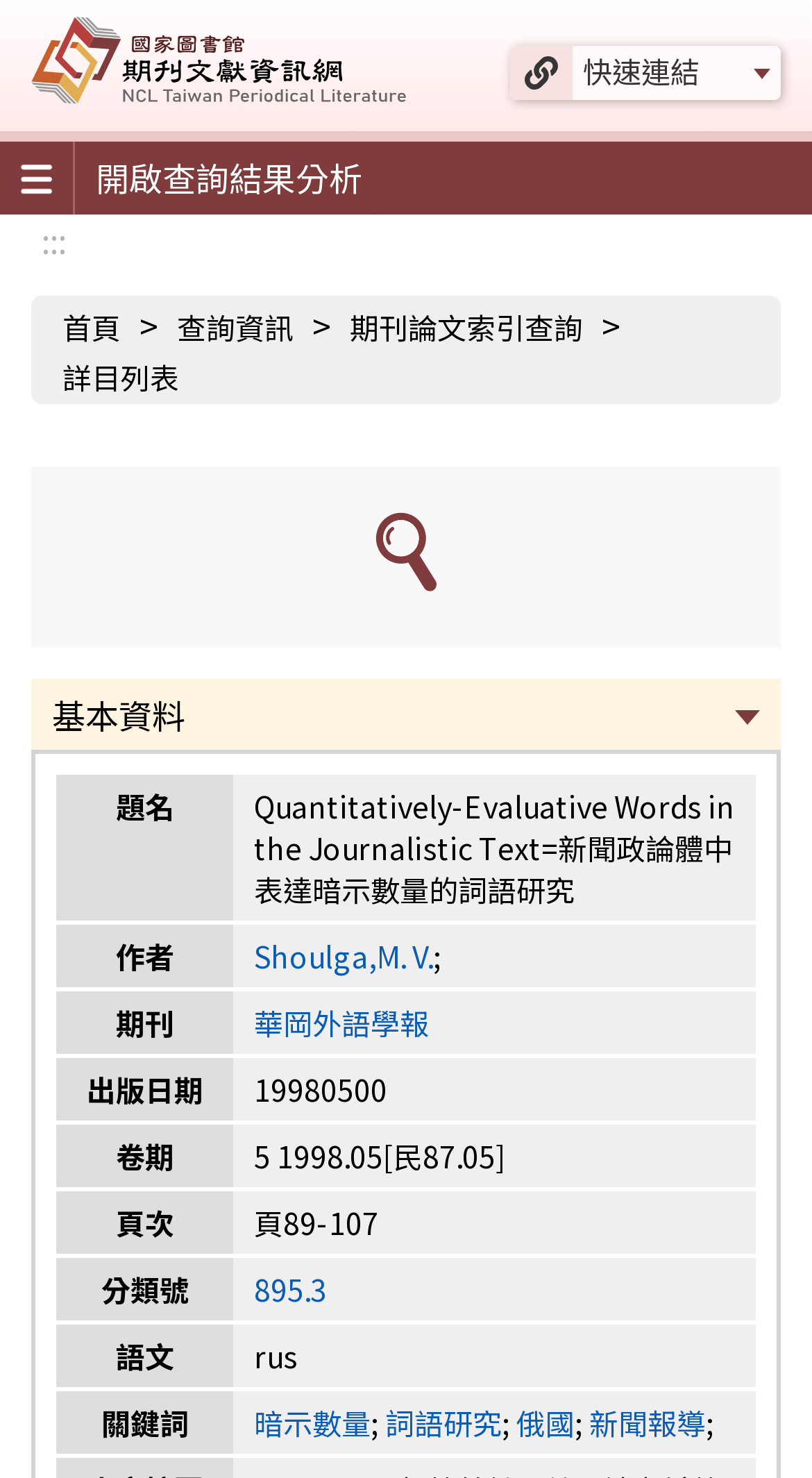Answer the question with a brief word or phrase:
Who is the author of the article?

Shoulga,M. V.